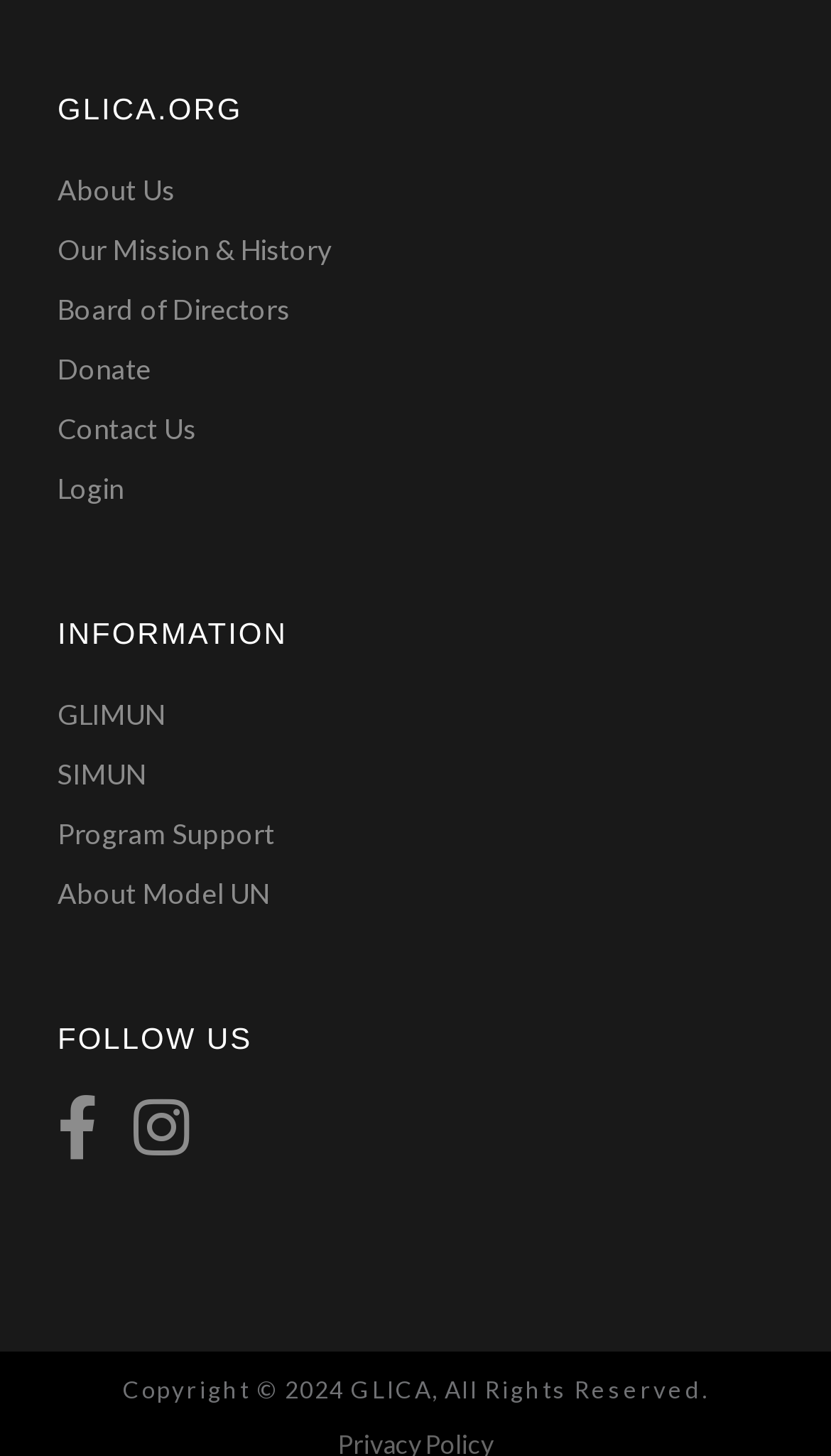Please find the bounding box coordinates of the element that must be clicked to perform the given instruction: "contact us". The coordinates should be four float numbers from 0 to 1, i.e., [left, top, right, bottom].

[0.069, 0.281, 0.236, 0.307]